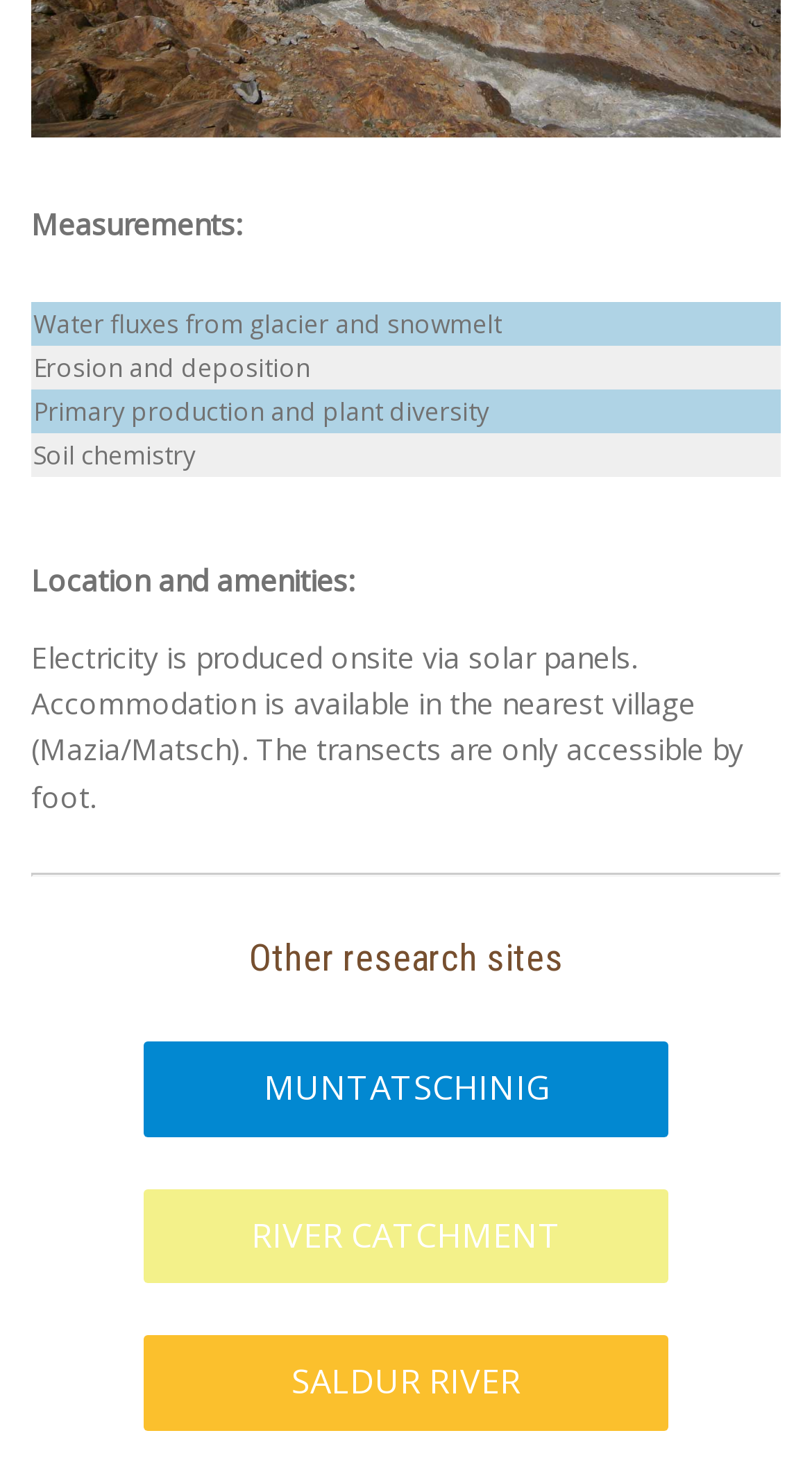Based on the element description Muntatschinig, identify the bounding box of the UI element in the given webpage screenshot. The coordinates should be in the format (top-left x, top-left y, bottom-right x, bottom-right y) and must be between 0 and 1.

[0.177, 0.702, 0.823, 0.766]